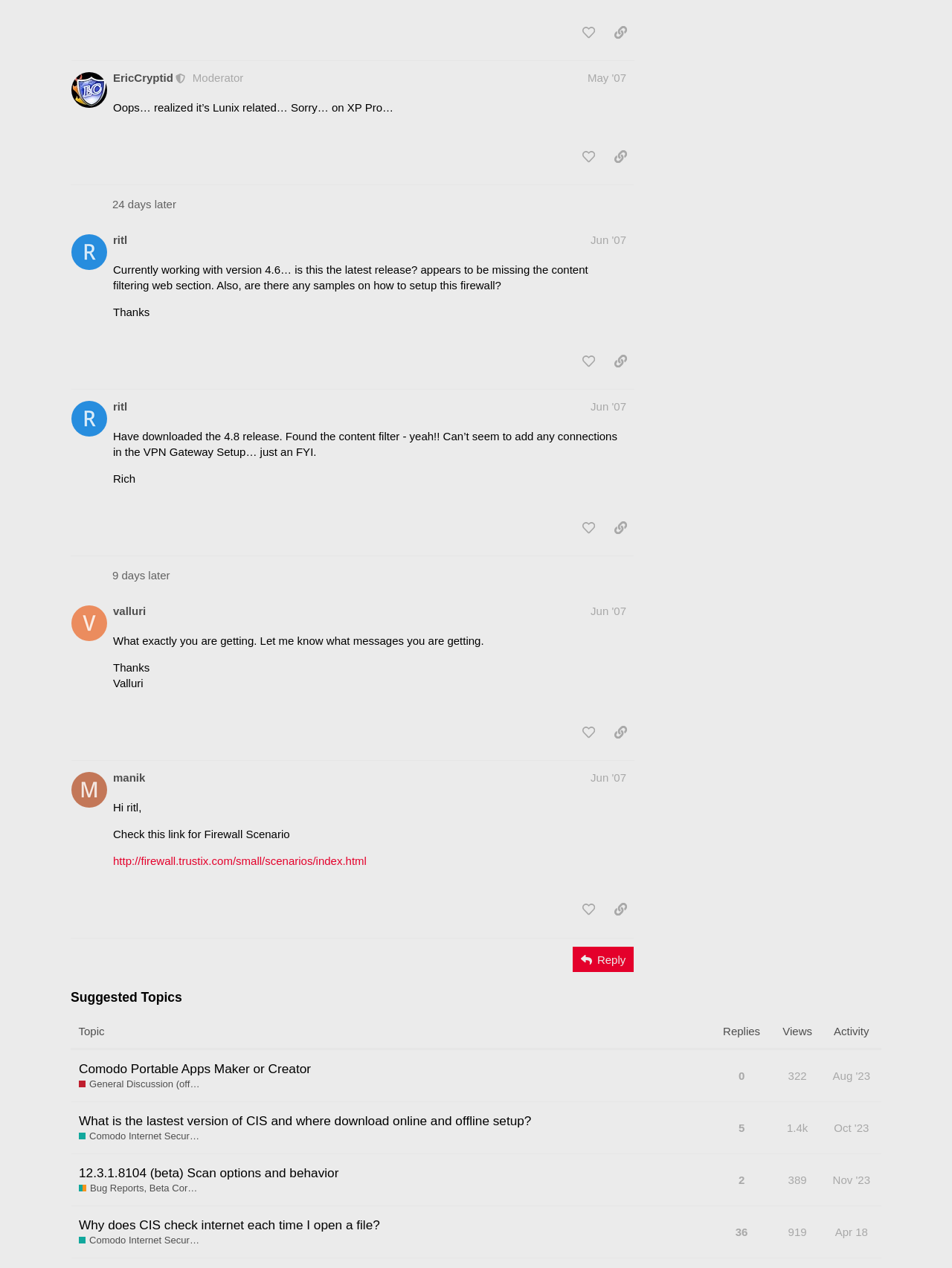Based on the element description Comodo Internet Security - CIS, identify the bounding box coordinates for the UI element. The coordinates should be in the format (top-left x, top-left y, bottom-right x, bottom-right y) and within the 0 to 1 range.

[0.083, 0.973, 0.211, 0.984]